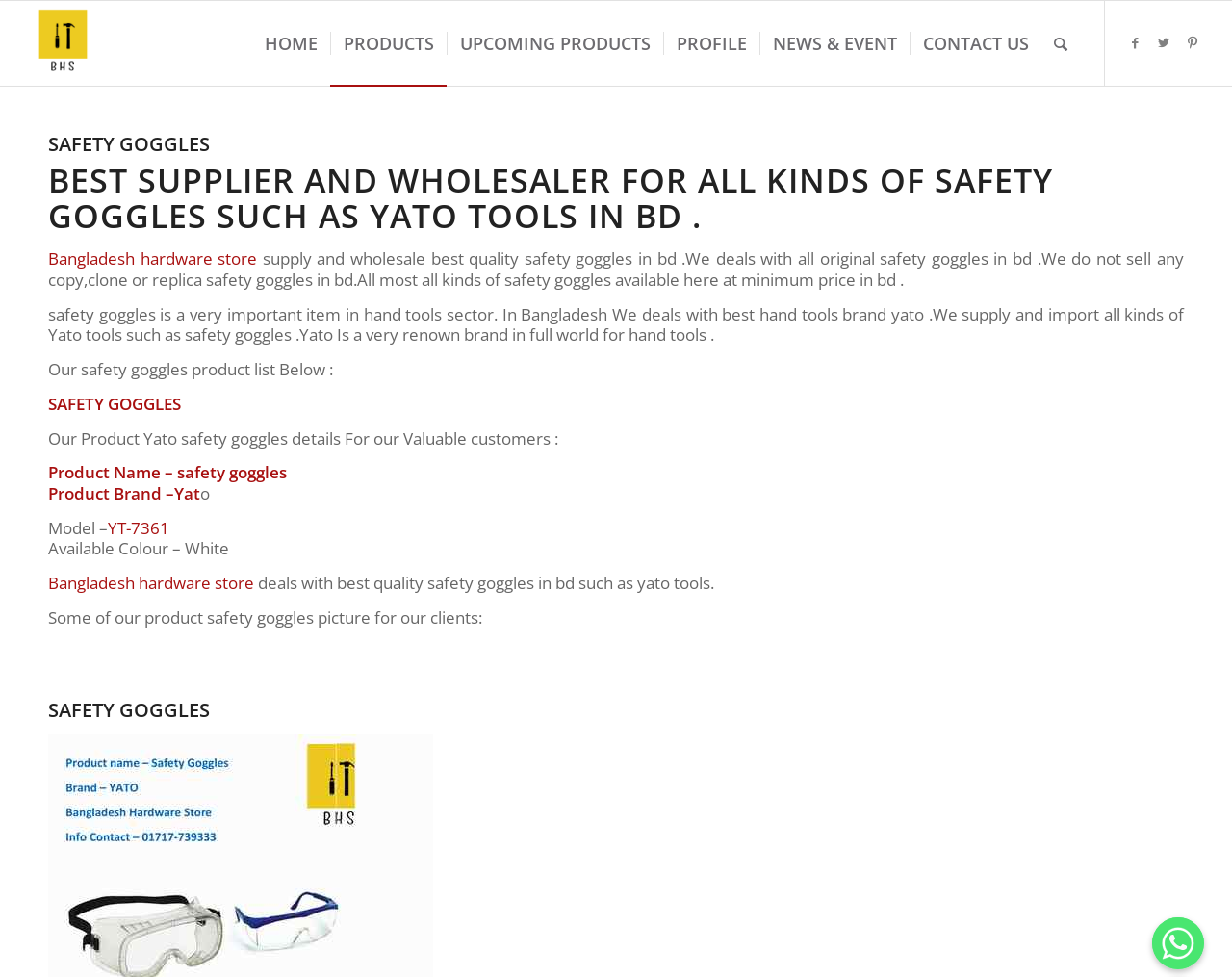Provide the bounding box coordinates of the UI element that matches the description: "Professional Bio".

None